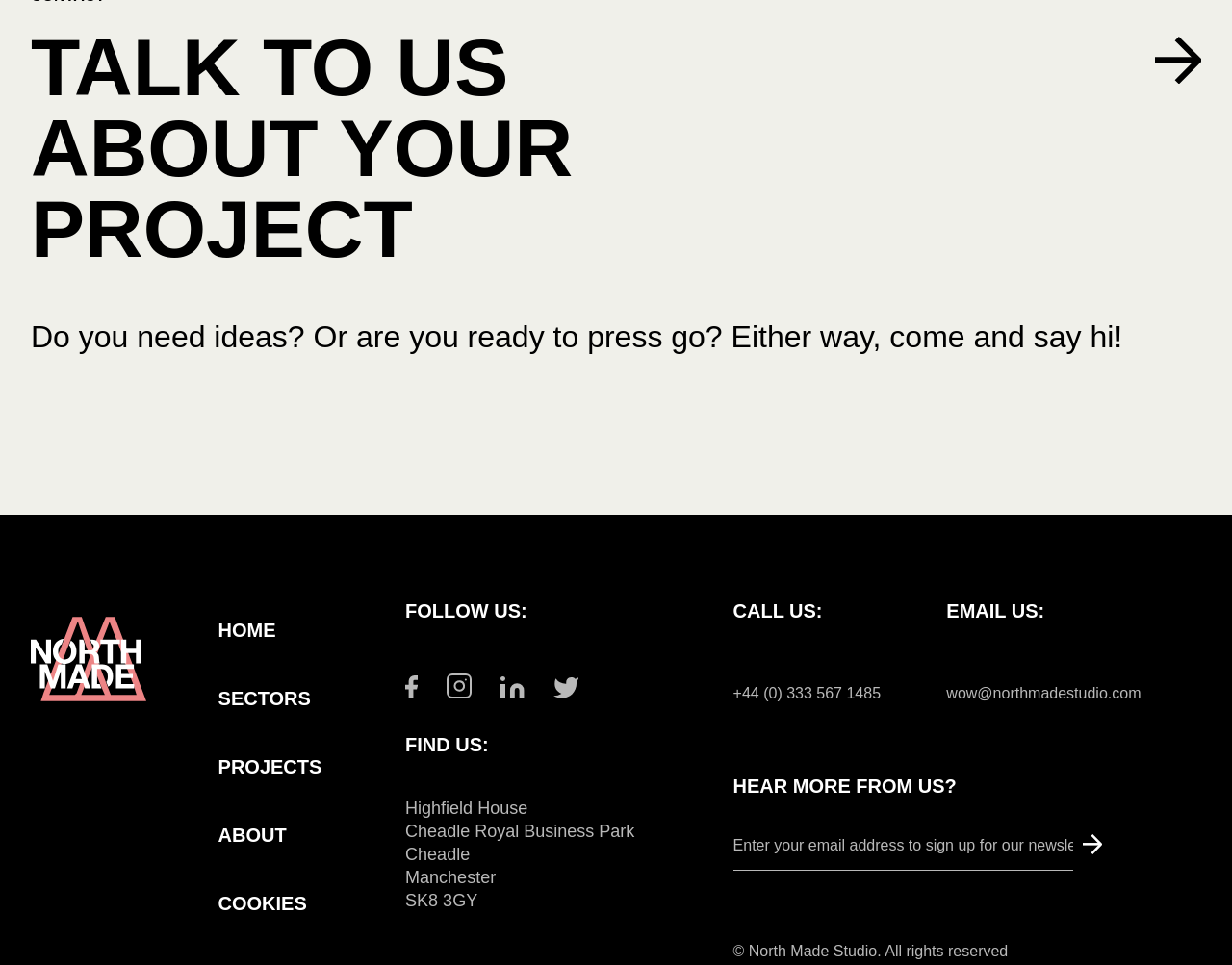Identify the bounding box coordinates for the region of the element that should be clicked to carry out the instruction: "Enter your email address in the 'HEAR MORE FROM US?' field". The bounding box coordinates should be four float numbers between 0 and 1, i.e., [left, top, right, bottom].

[0.595, 0.851, 0.871, 0.903]